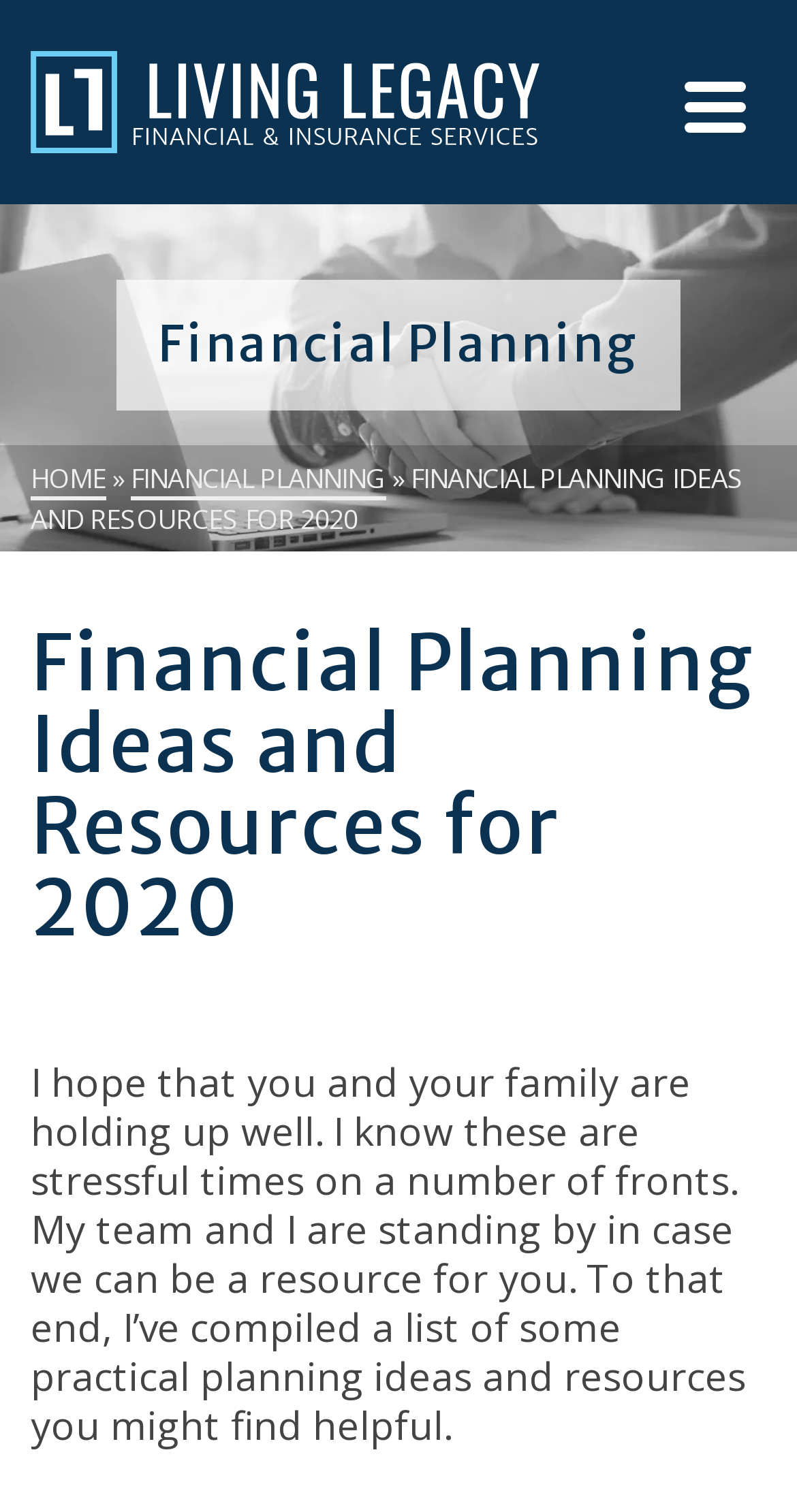Based on the image, provide a detailed response to the question:
What is the purpose of the webpage?

I determined the purpose of the webpage by reading the introductory text, which states that the author has compiled a list of practical planning ideas and resources that might be helpful to the reader, suggesting that the webpage is intended to provide useful information and resources.